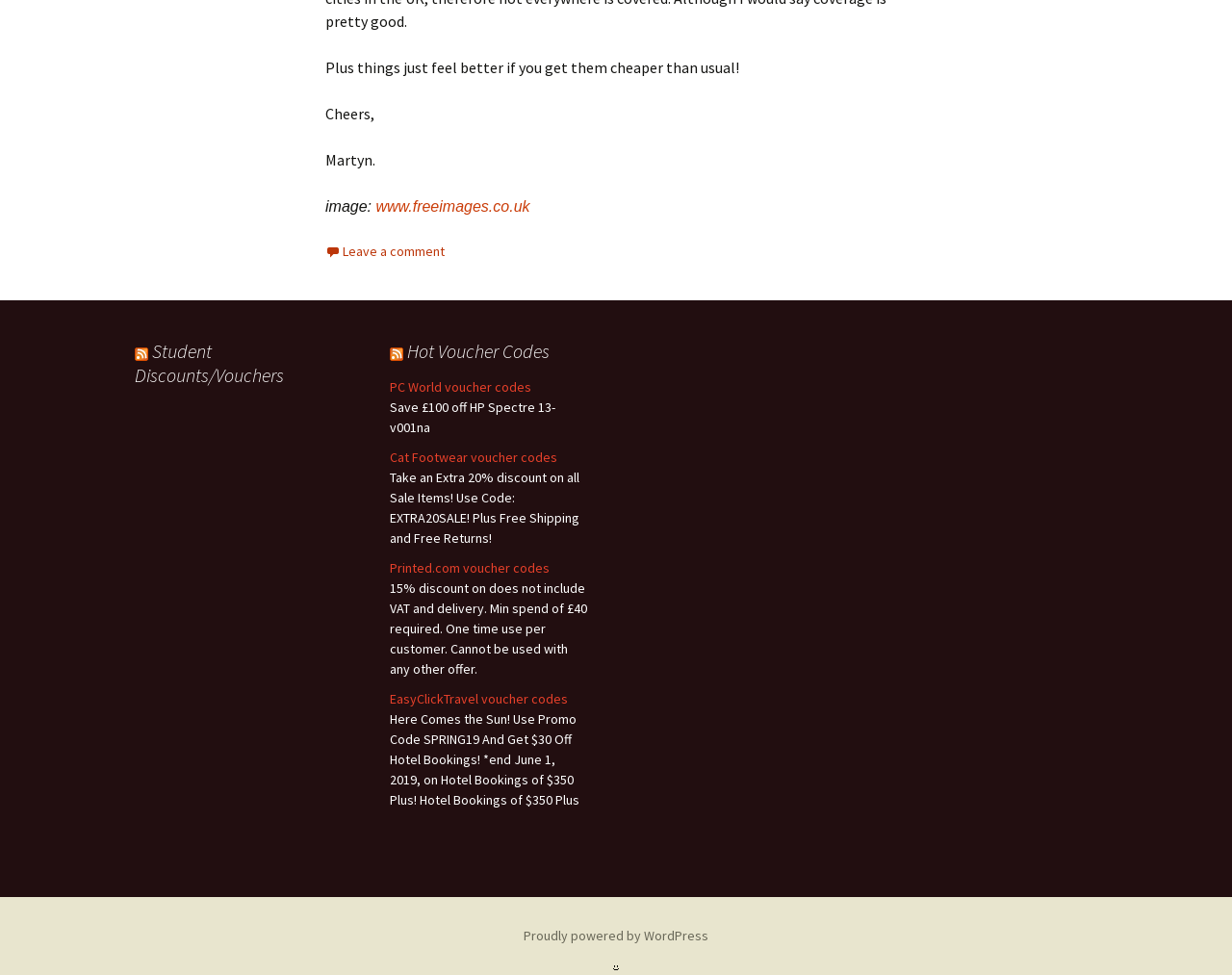What is the theme of the 'RSS Student Discounts/Vouchers' section? Based on the image, give a response in one word or a short phrase.

Student discounts